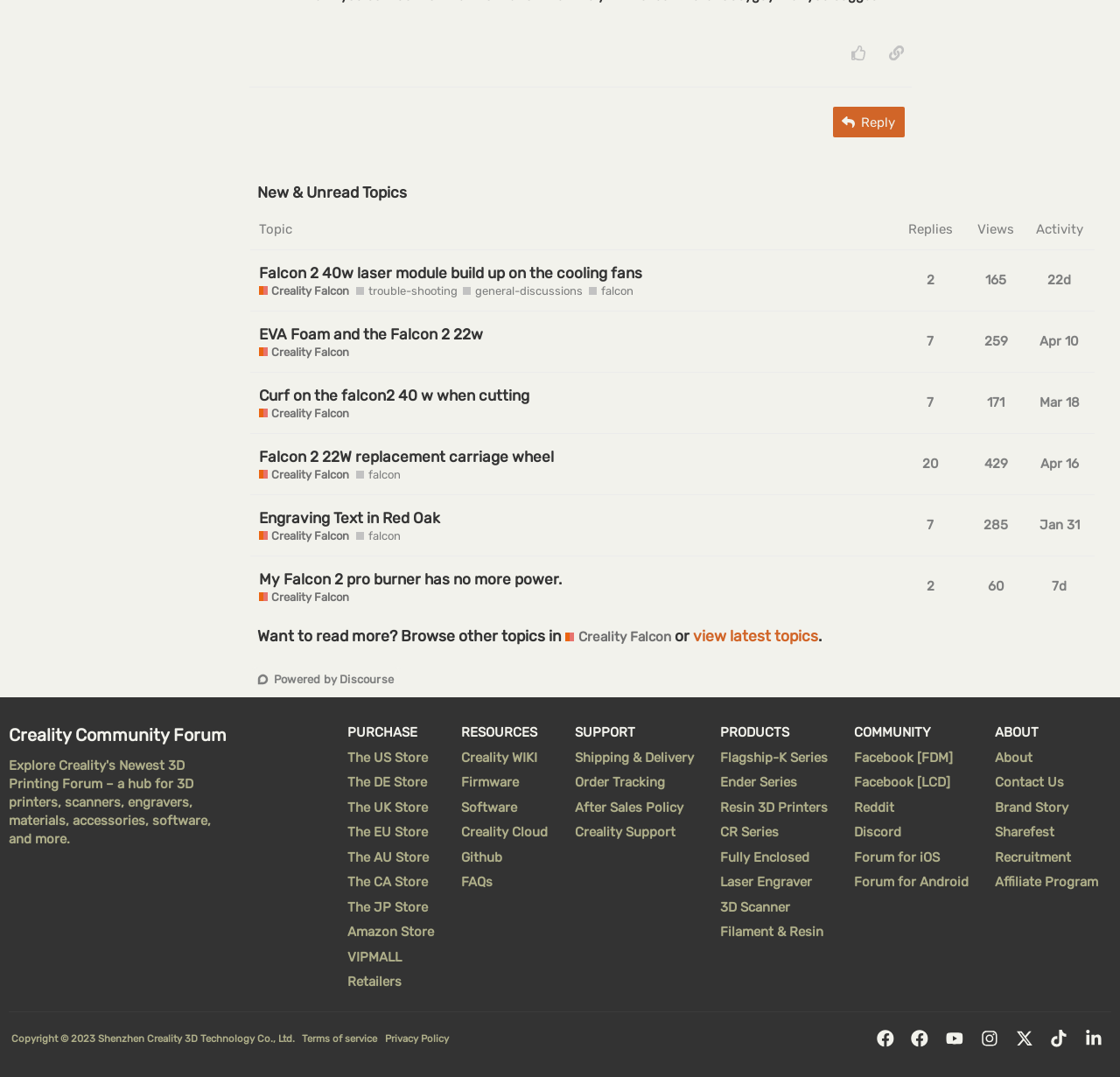Determine the bounding box coordinates for the region that must be clicked to execute the following instruction: "Sort by replies".

[0.801, 0.195, 0.86, 0.232]